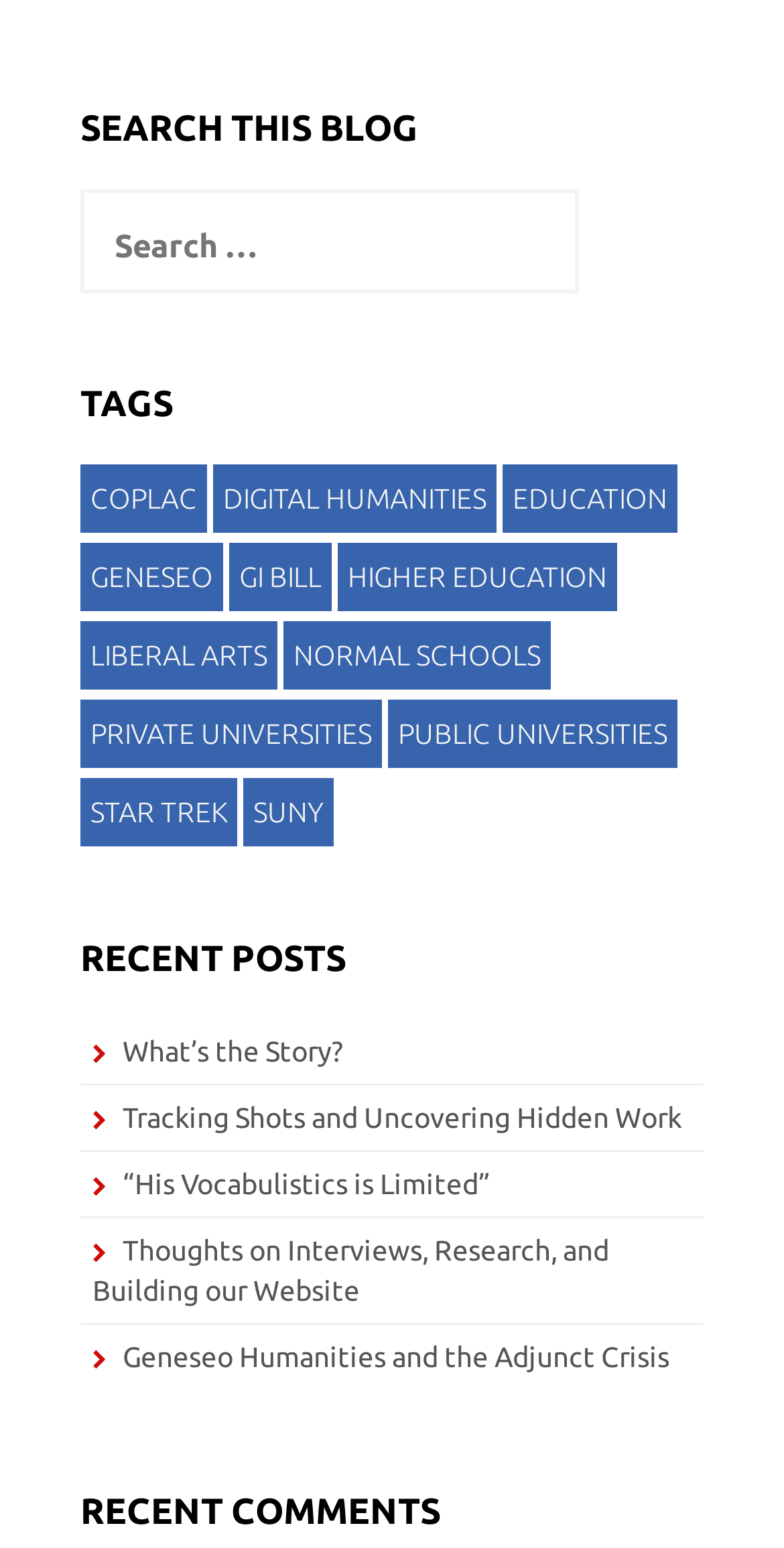Given the description: "“His Vocabulistics is Limited”", determine the bounding box coordinates of the UI element. The coordinates should be formatted as four float numbers between 0 and 1, [left, top, right, bottom].

[0.156, 0.754, 0.626, 0.774]